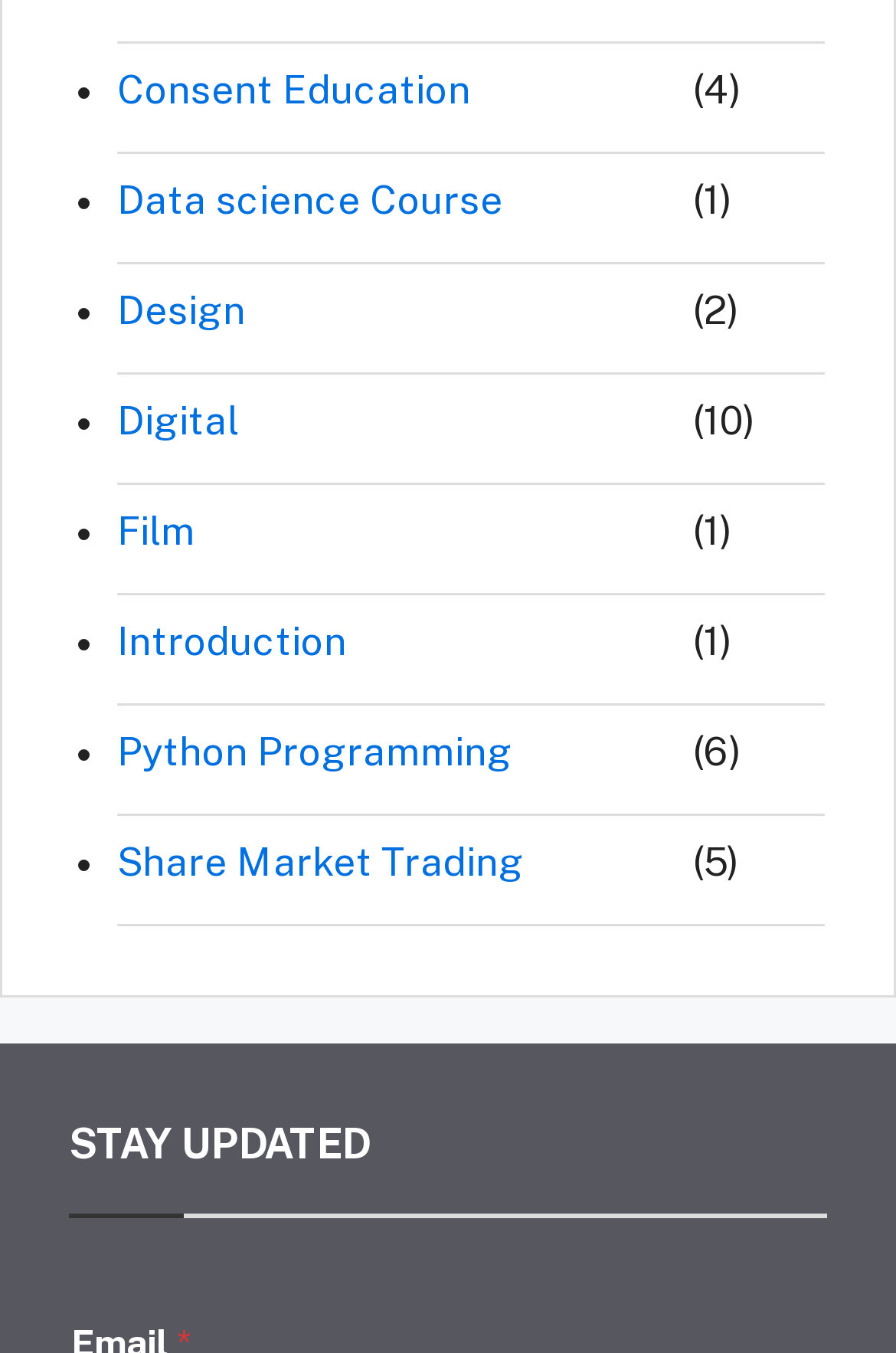How many courses are listed under 'Digital'?
Use the information from the image to give a detailed answer to the question.

The number of courses listed under 'Digital' is 10, which is indicated by the static text '(10)' with a bounding box coordinate of [0.763, 0.294, 0.842, 0.328]